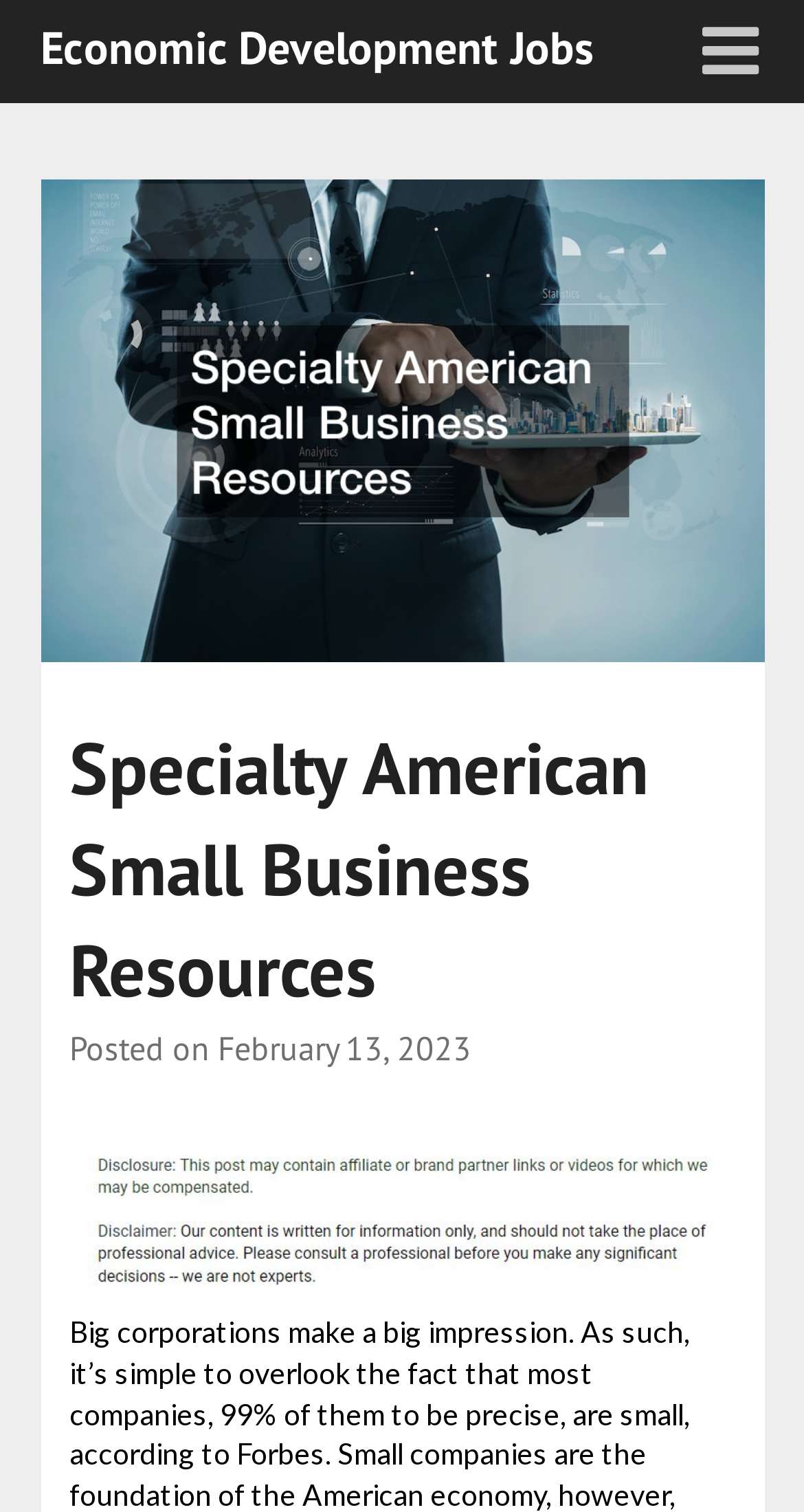Illustrate the webpage thoroughly, mentioning all important details.

The webpage is about specialty American small business resources, with a focus on economic development jobs. At the top left of the page, there is a link to "Economic Development Jobs". On the top right, there is a collapsed menu icon. Below the menu icon, there is a header section that spans almost the entire width of the page. Within the header, the main title "Specialty American Small Business Resources" is prominently displayed. 

Below the title, there is a text "Posted on" followed by a link to the date "February 13, 2023", which indicates when the article was posted. Further down, there is an image that takes up a significant portion of the header section. The image is positioned below the title and the date information.